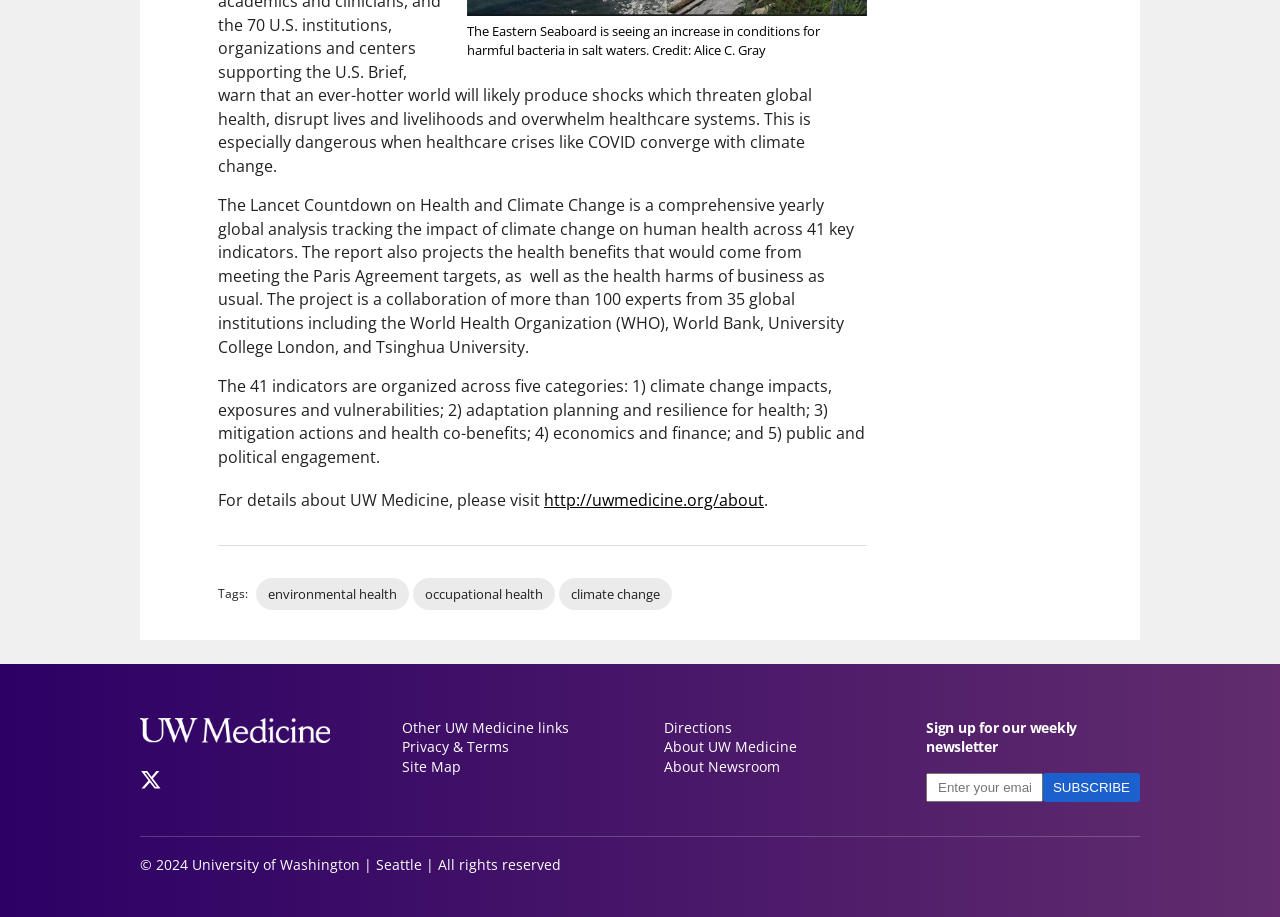Please identify the bounding box coordinates for the region that you need to click to follow this instruction: "Click on the 'anarchistnews.org' link".

None